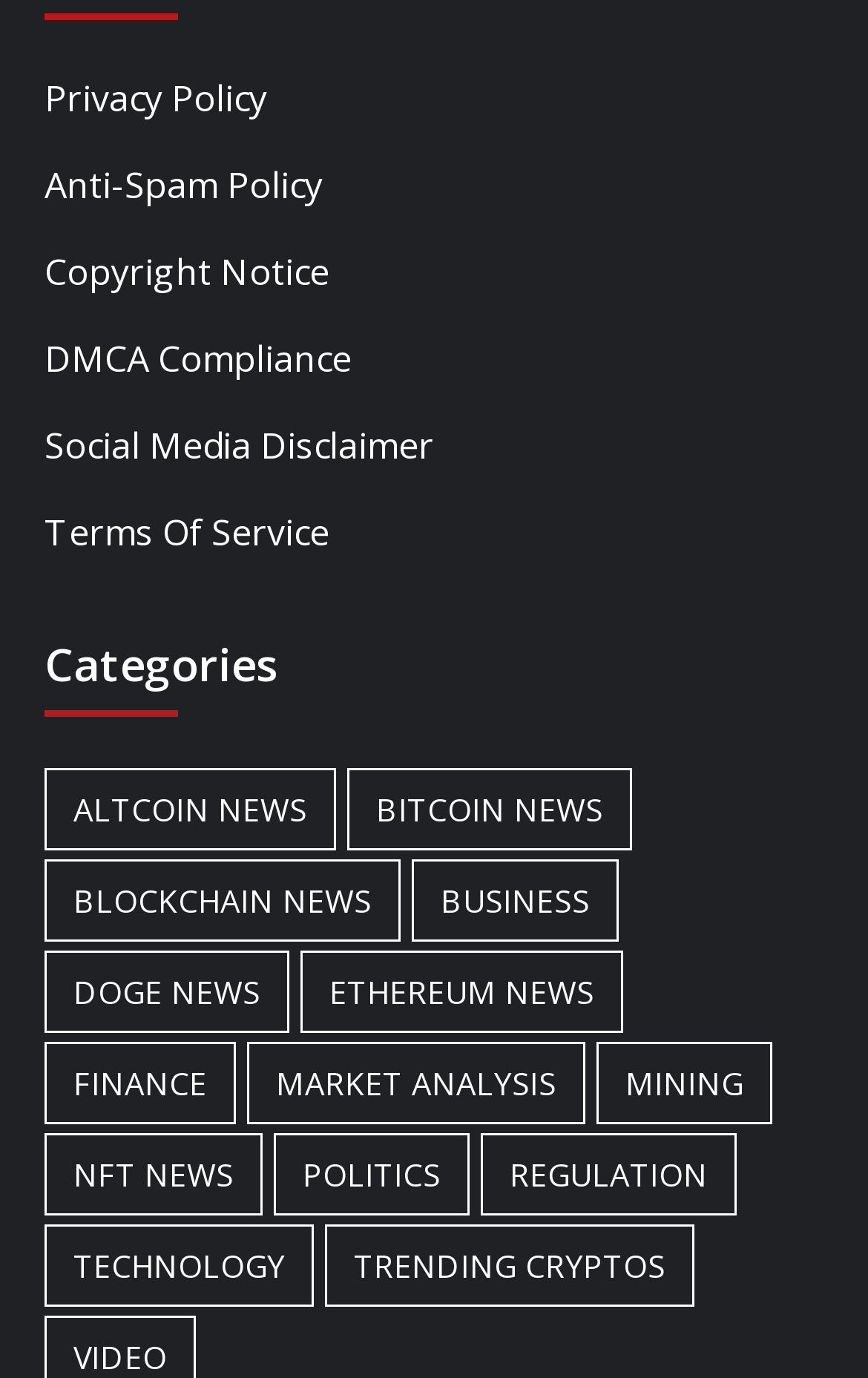How many items are in the 'Altcoin News' category?
Identify the answer in the screenshot and reply with a single word or phrase.

783 items